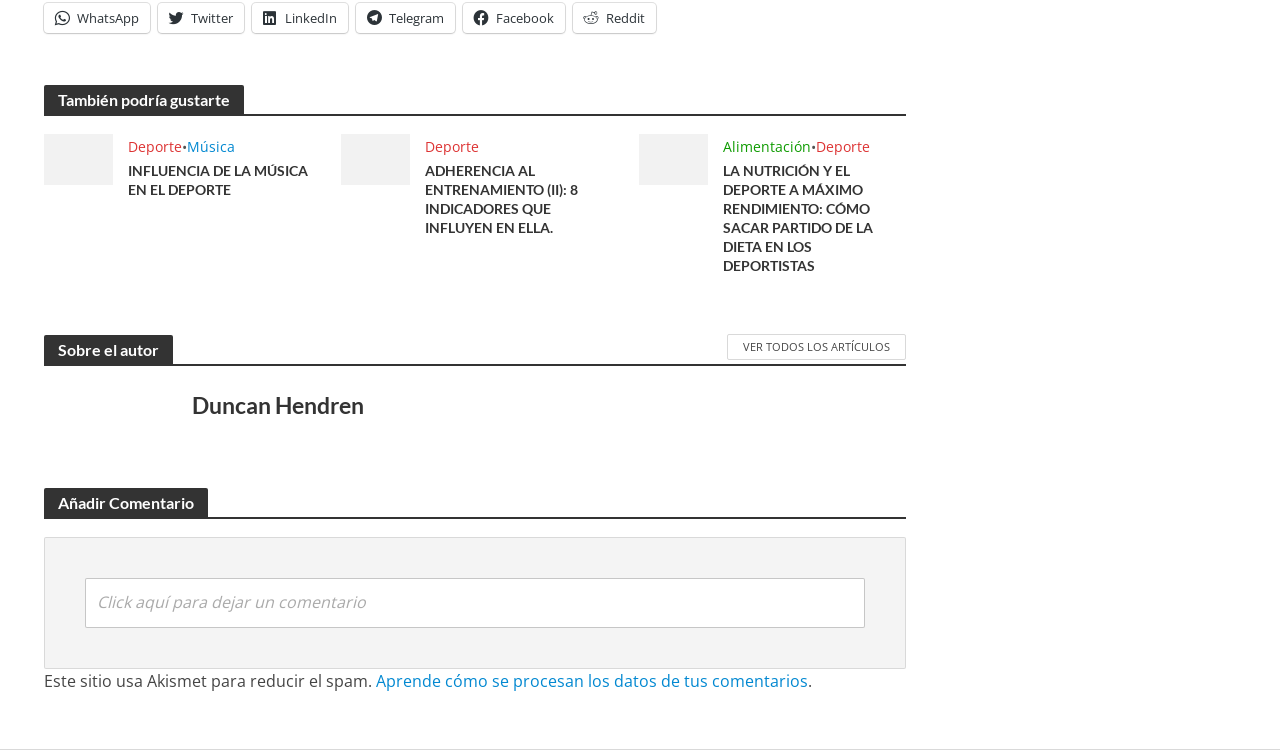Find the bounding box of the web element that fits this description: "Ver todos los artículos".

[0.568, 0.442, 0.708, 0.477]